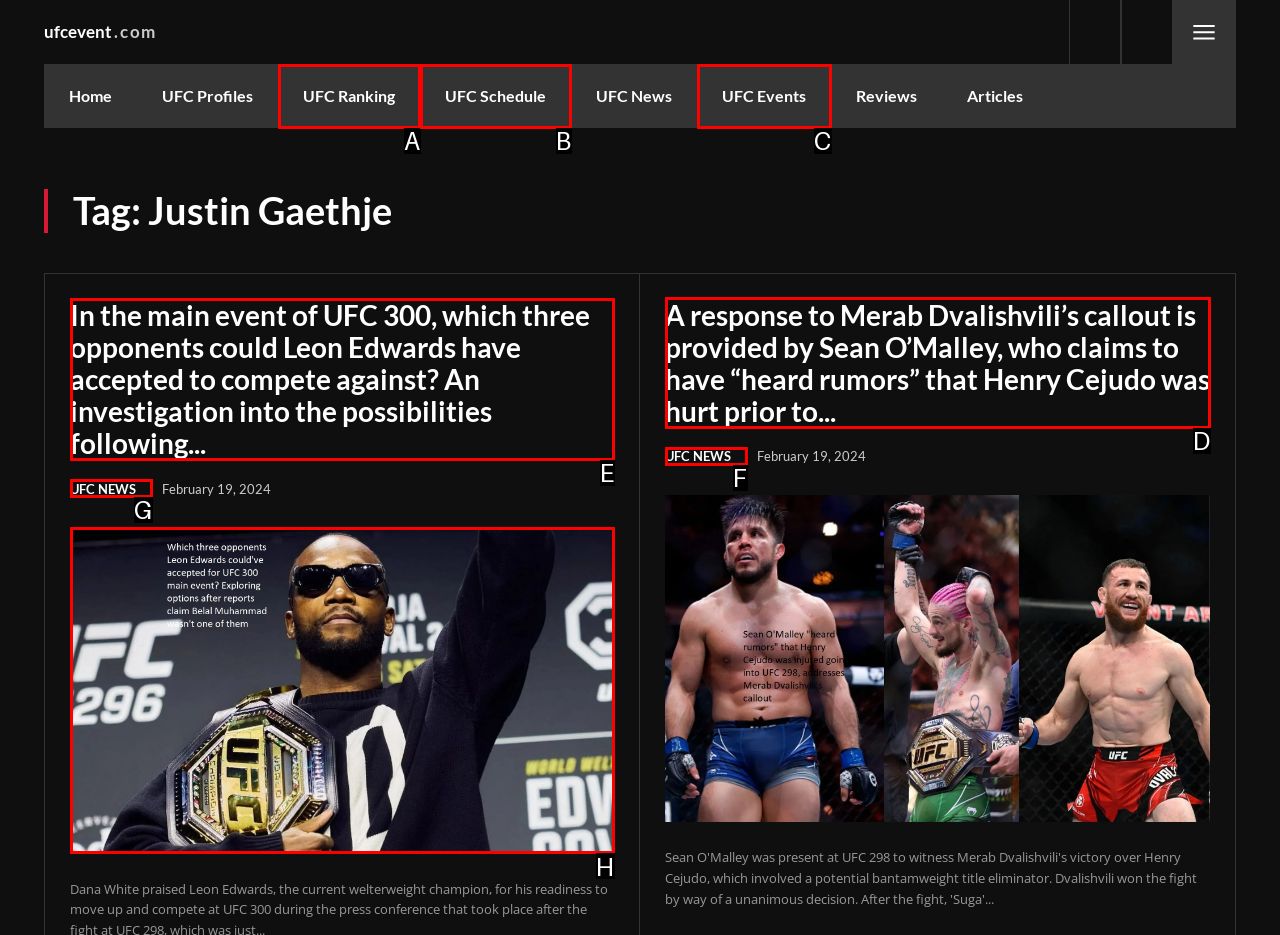Find the correct option to complete this instruction: Read the article about Leon Edwards. Reply with the corresponding letter.

E